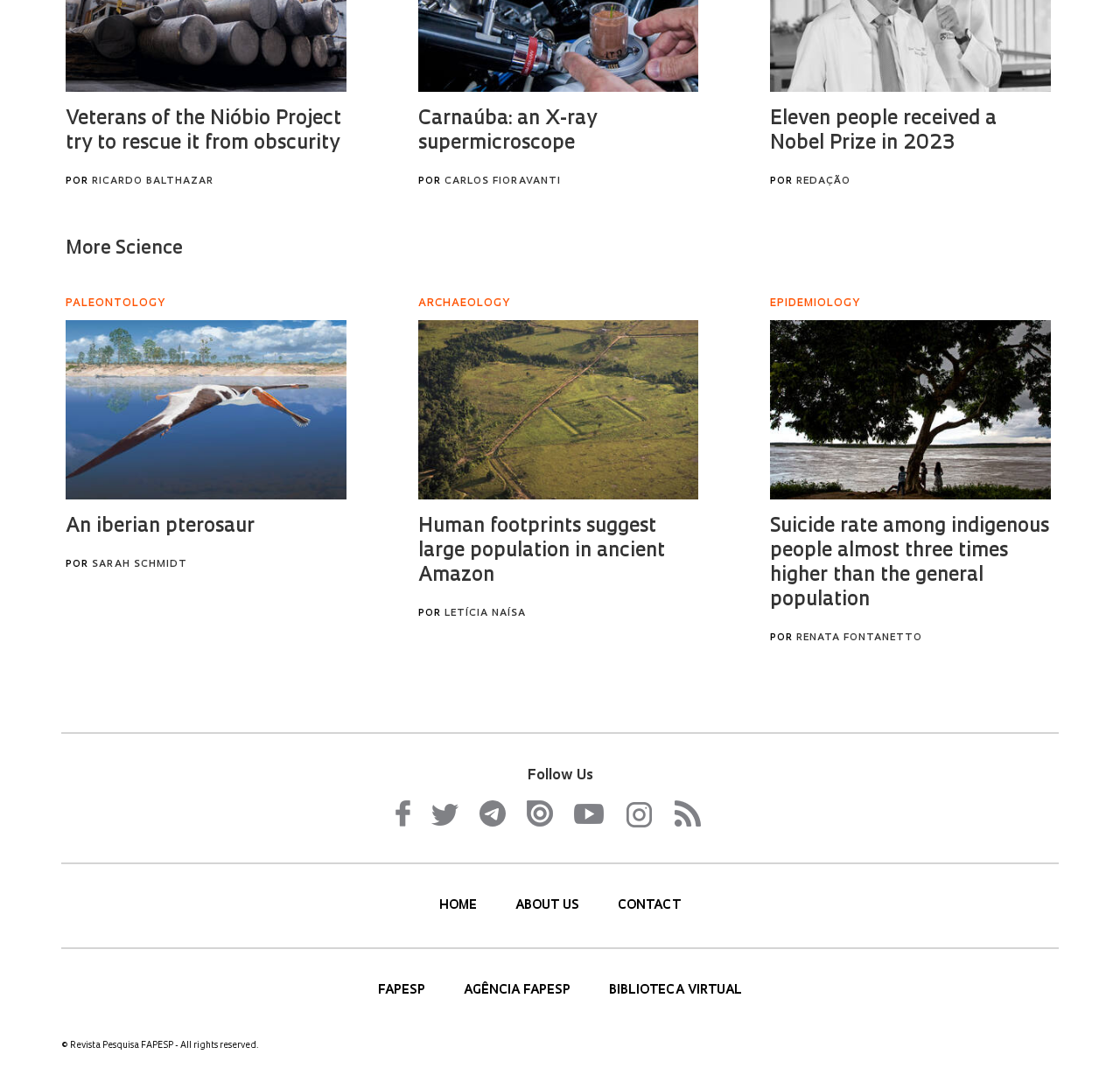Can you find the bounding box coordinates for the element to click on to achieve the instruction: "Visit FAPESP website"?

[0.338, 0.921, 0.383, 0.933]